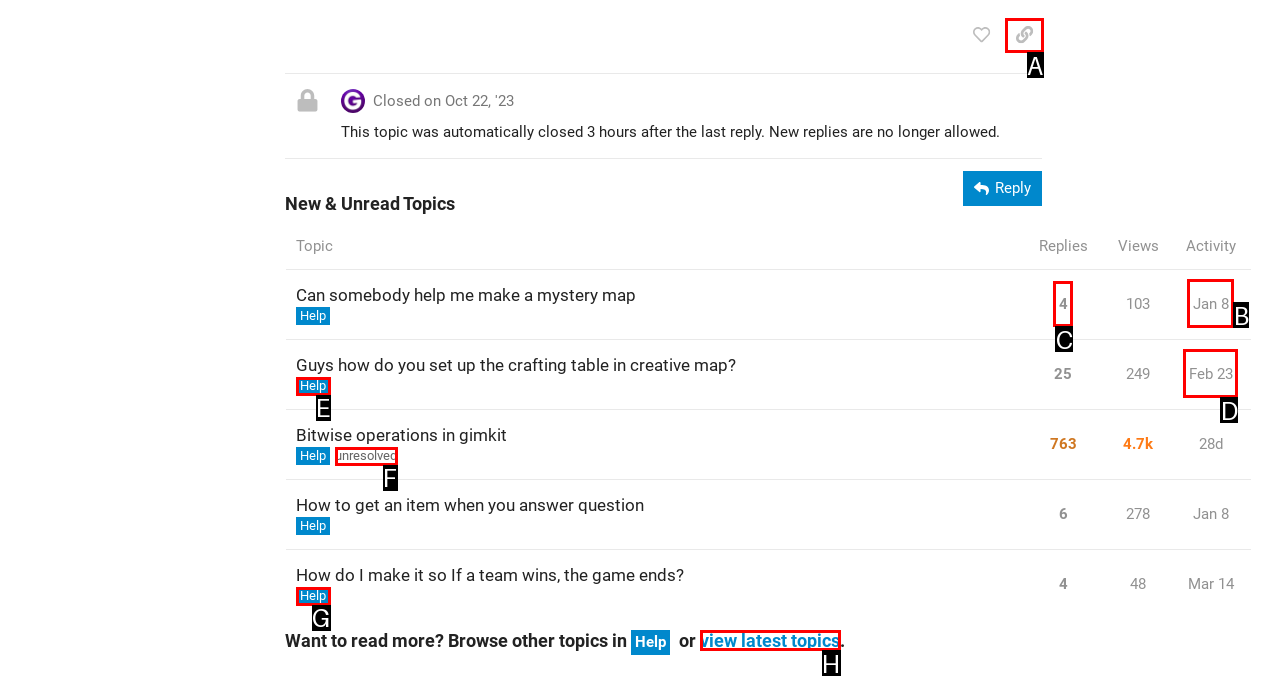Given the element description: unresolved, choose the HTML element that aligns with it. Indicate your choice with the corresponding letter.

F